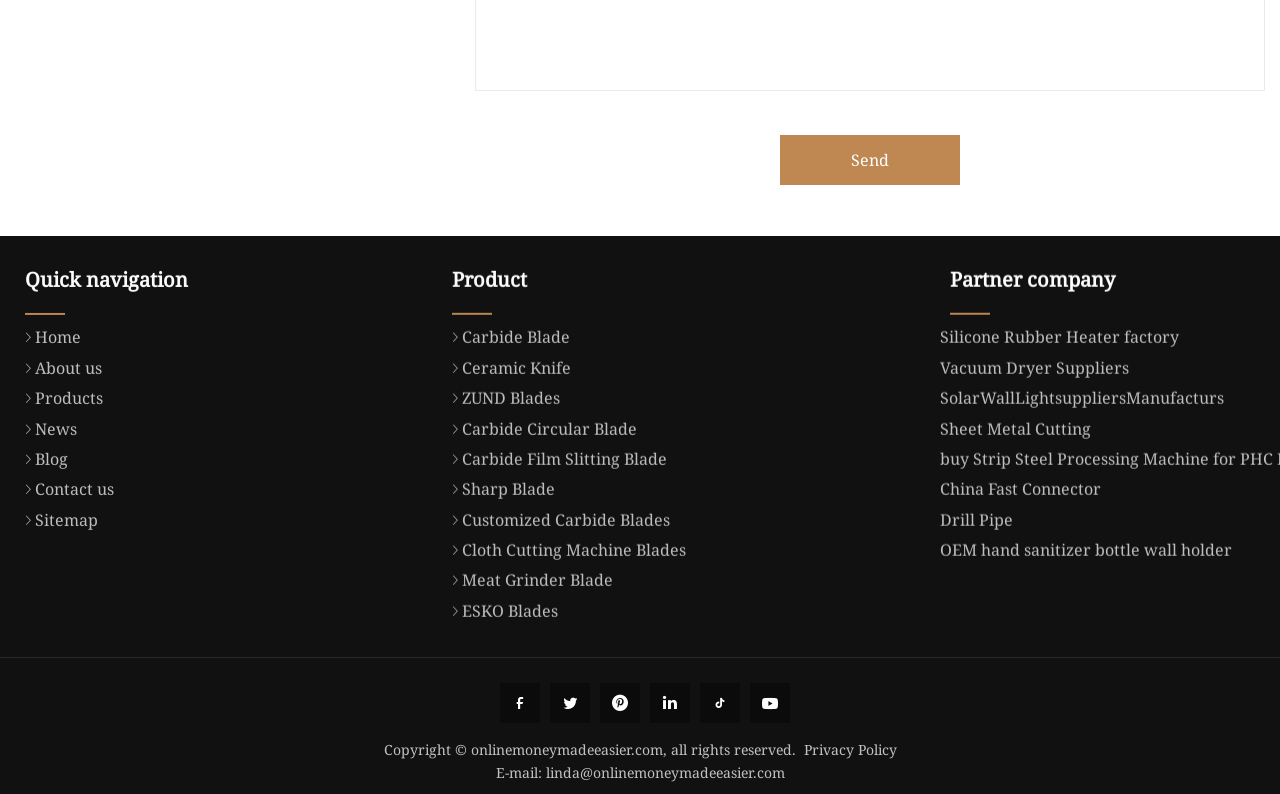Refer to the image and provide a thorough answer to this question:
What is the main category of products offered by this company?

Based on the links provided on the webpage, it appears that the company offers various types of blades, including Carbide Blade, Ceramic Knife, ZUND Blades, and more.